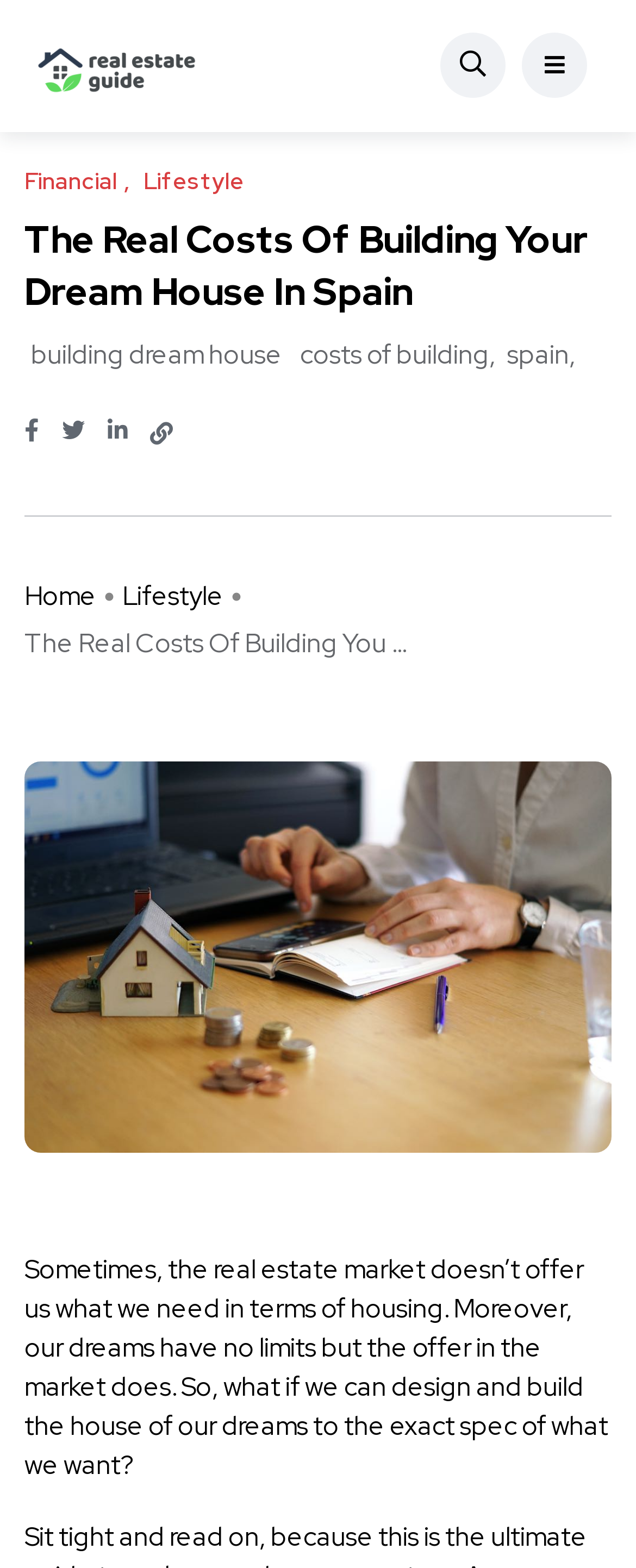Identify the bounding box of the UI component described as: "costs of building".

[0.462, 0.213, 0.779, 0.24]